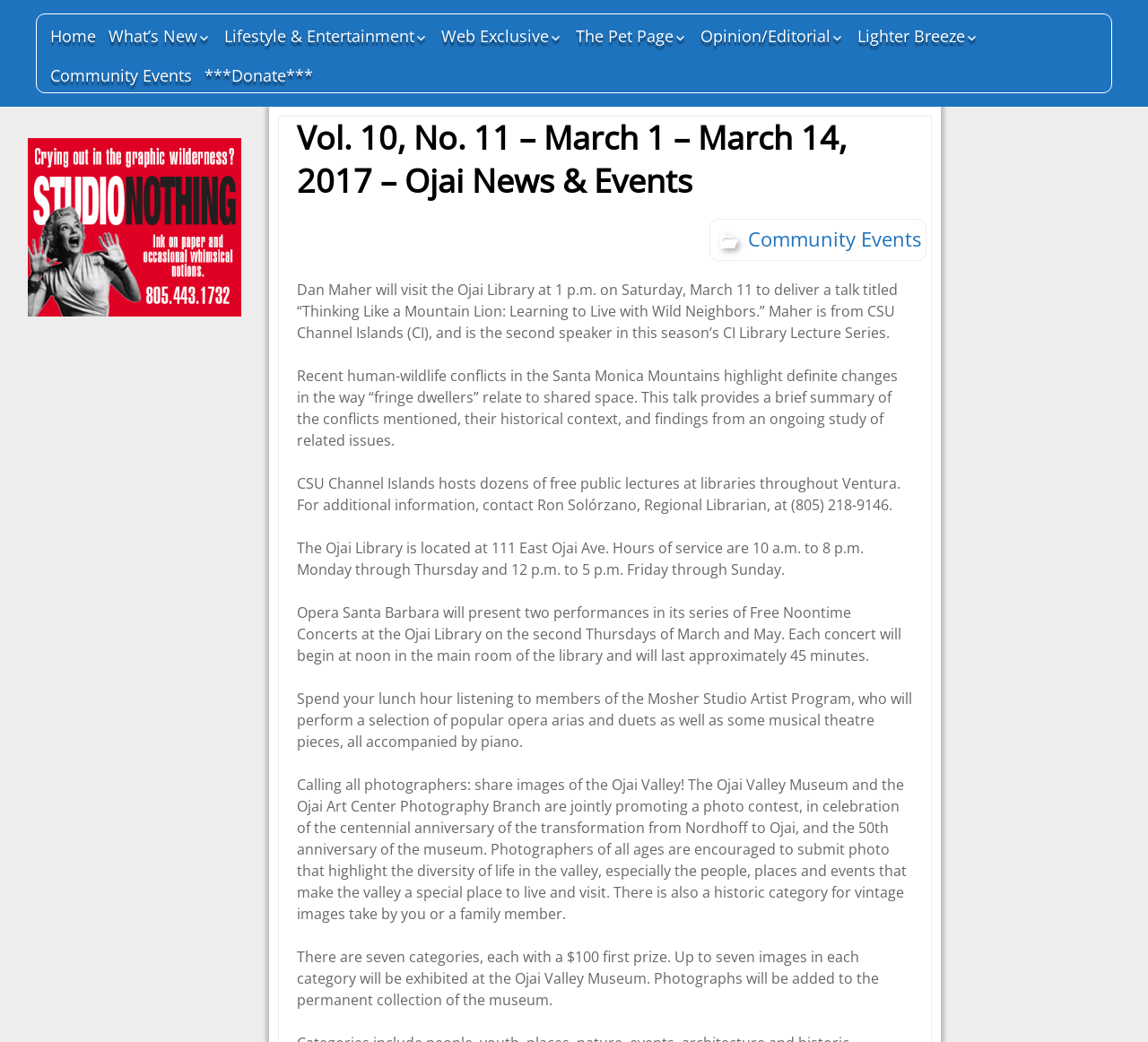From the webpage screenshot, predict the bounding box coordinates (top-left x, top-left y, bottom-right x, bottom-right y) for the UI element described here: What’s New

[0.091, 0.018, 0.188, 0.052]